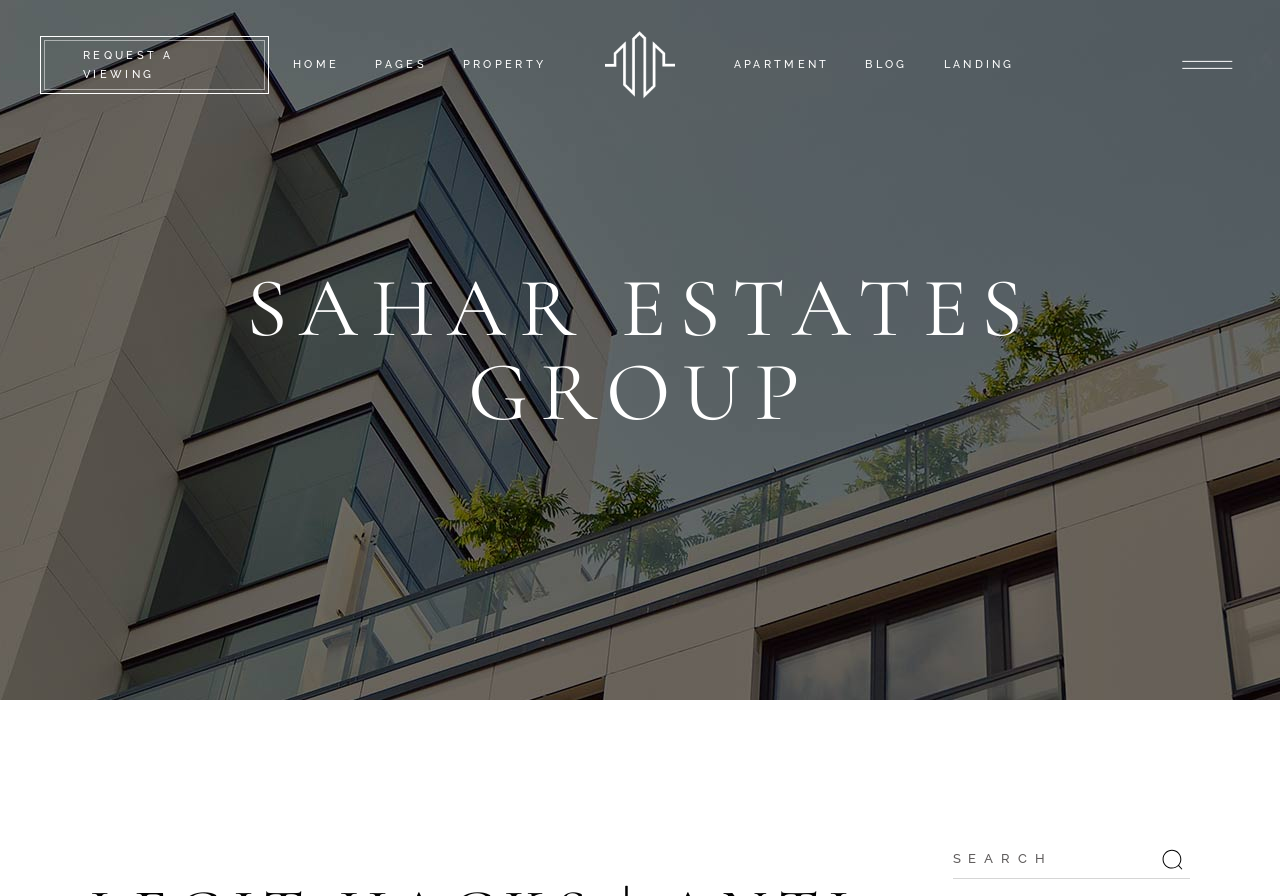Identify and extract the main heading of the webpage.

SAHAR ESTATES GROUP